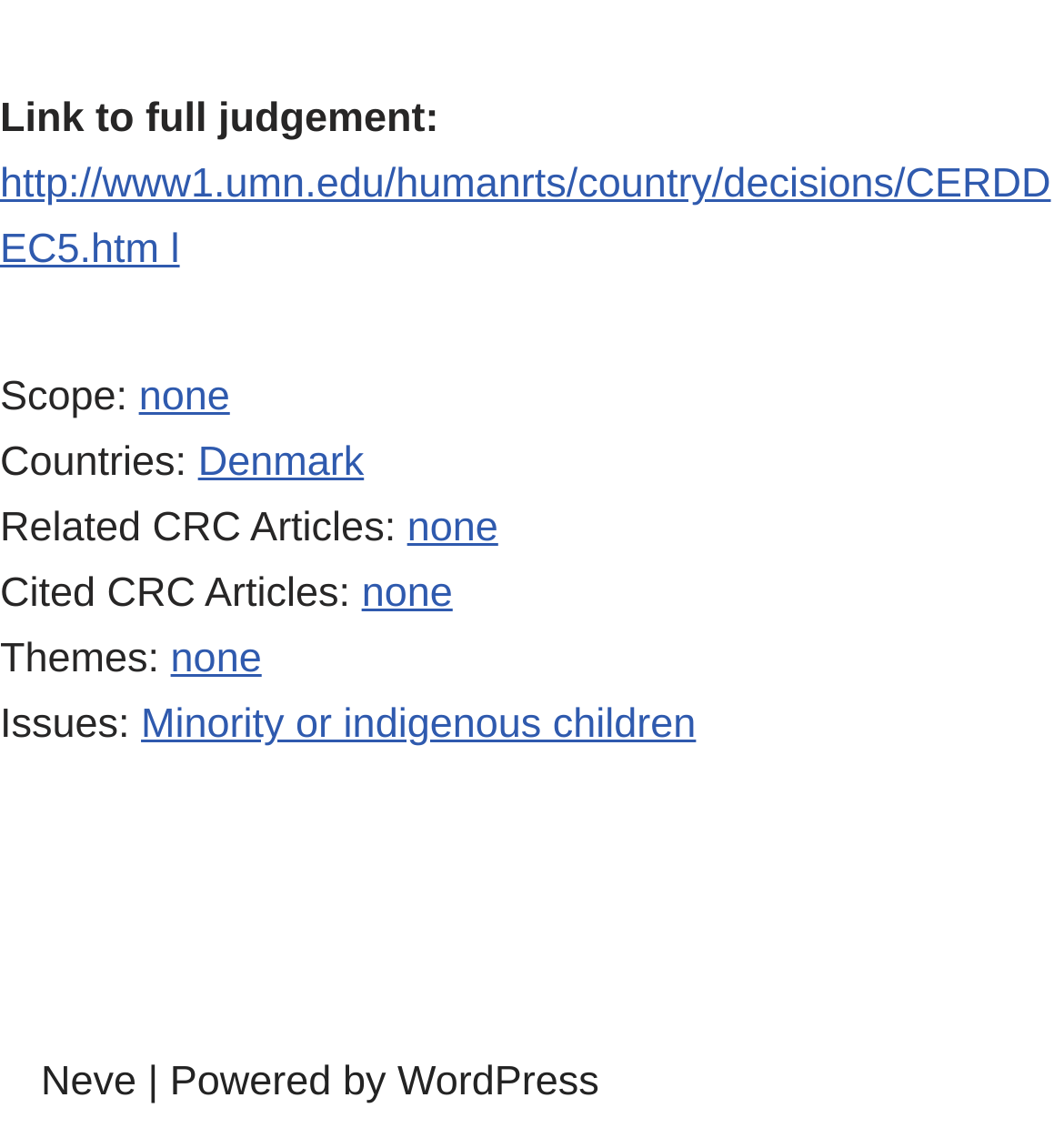What is the platform that powers the webpage?
Answer the question with a detailed explanation, including all necessary information.

I found the link 'WordPress' which is mentioned in the StaticText '| Powered by'.